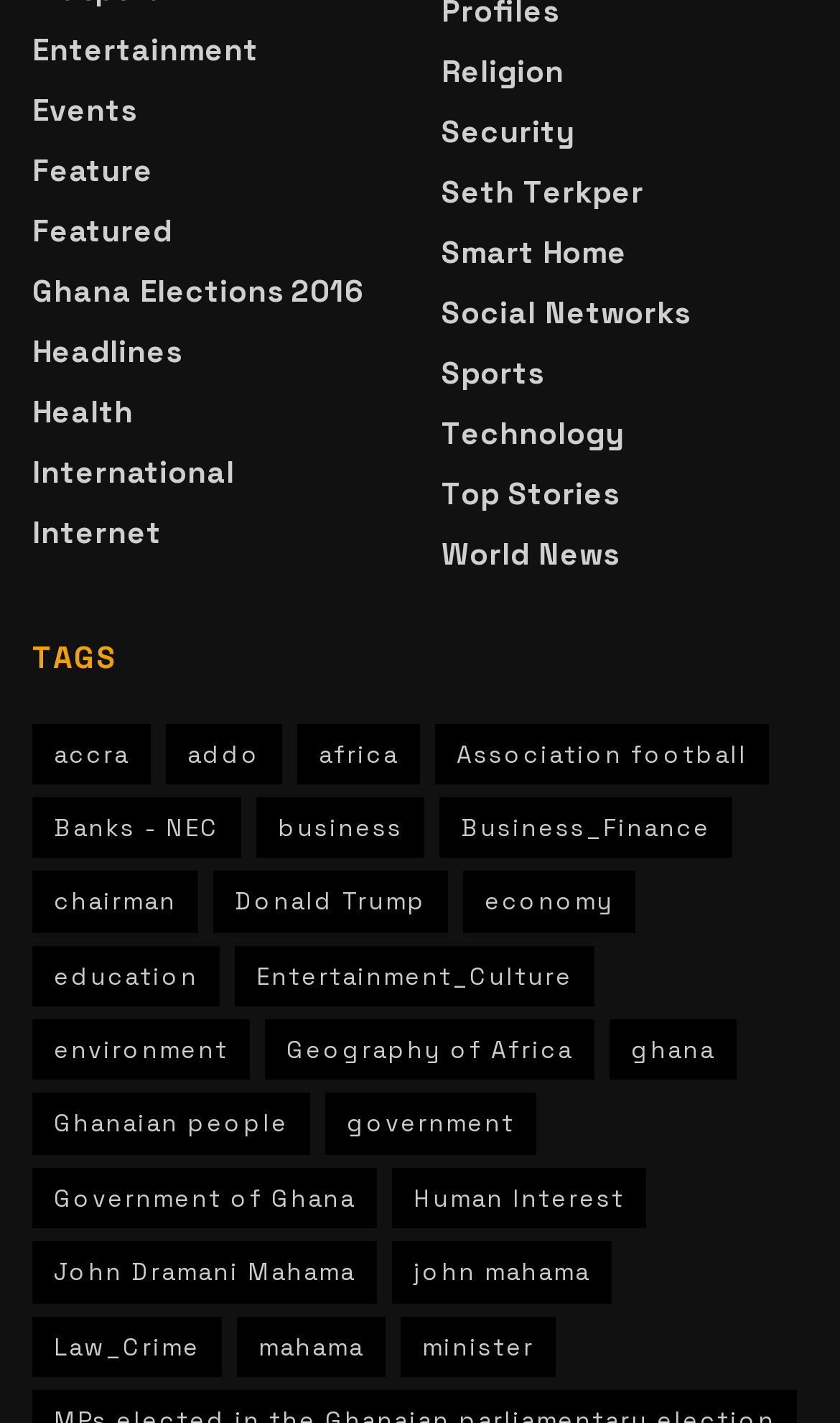What is the second category in the TAGS section?
Please respond to the question with a detailed and informative answer.

I looked at the links in the TAGS section and found that the second category is 'addo', which has 8,006 items.